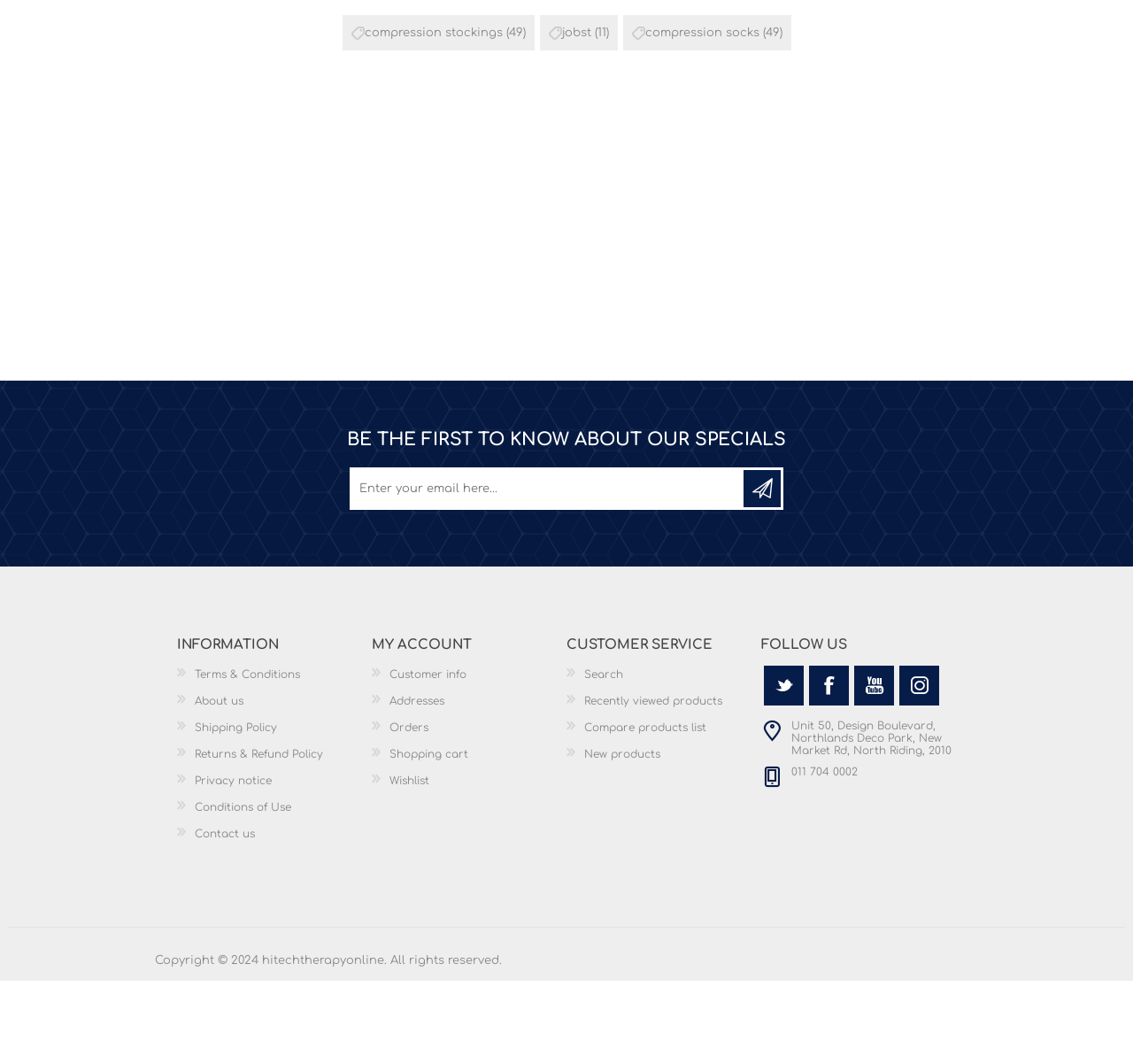Please provide a short answer using a single word or phrase for the question:
What is the purpose of the textbox?

Sign up for newsletter